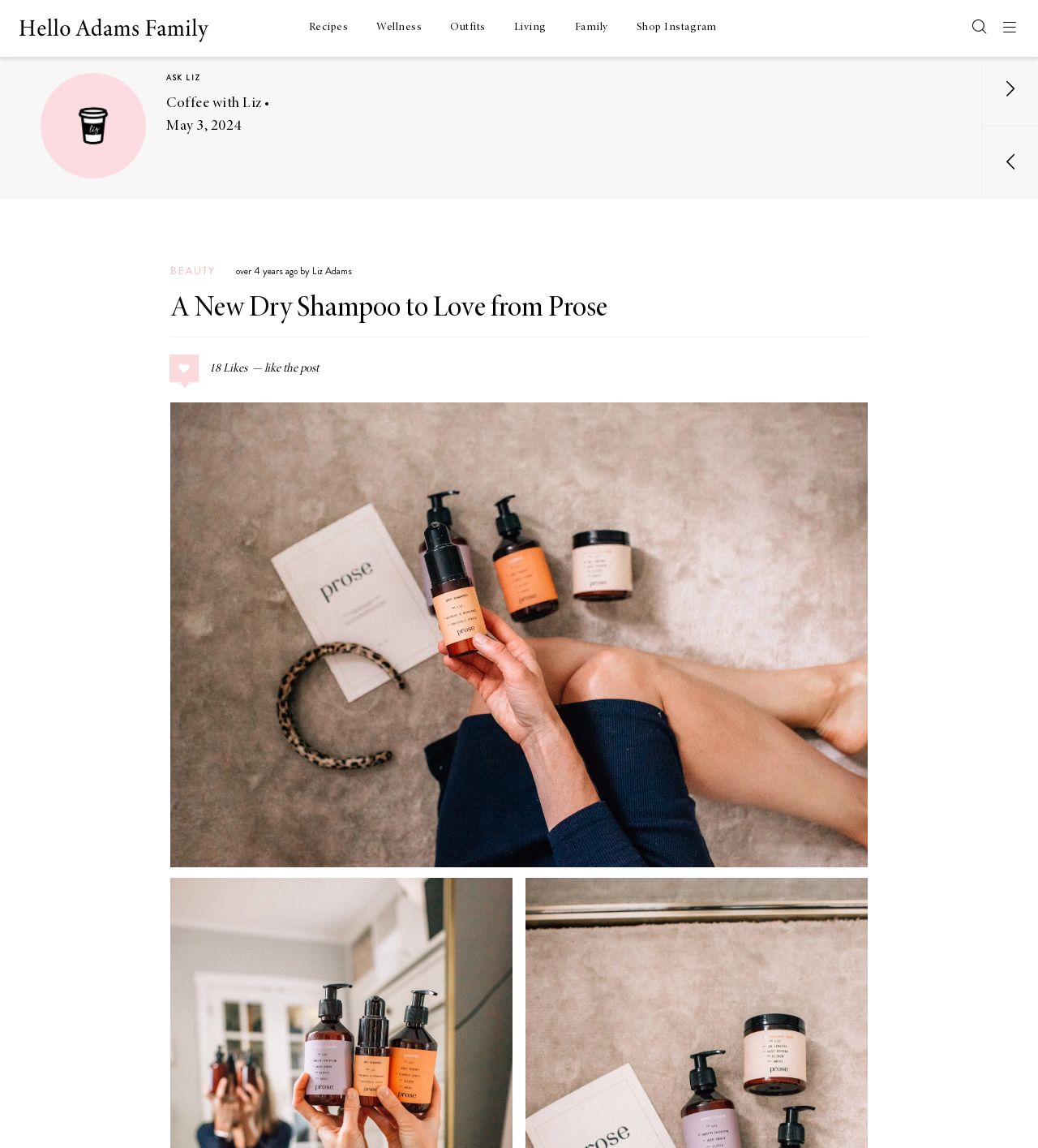Please pinpoint the bounding box coordinates for the region I should click to adhere to this instruction: "View the 'A New Dry Shampoo to Love from Prose' article".

[0.164, 0.253, 0.836, 0.286]